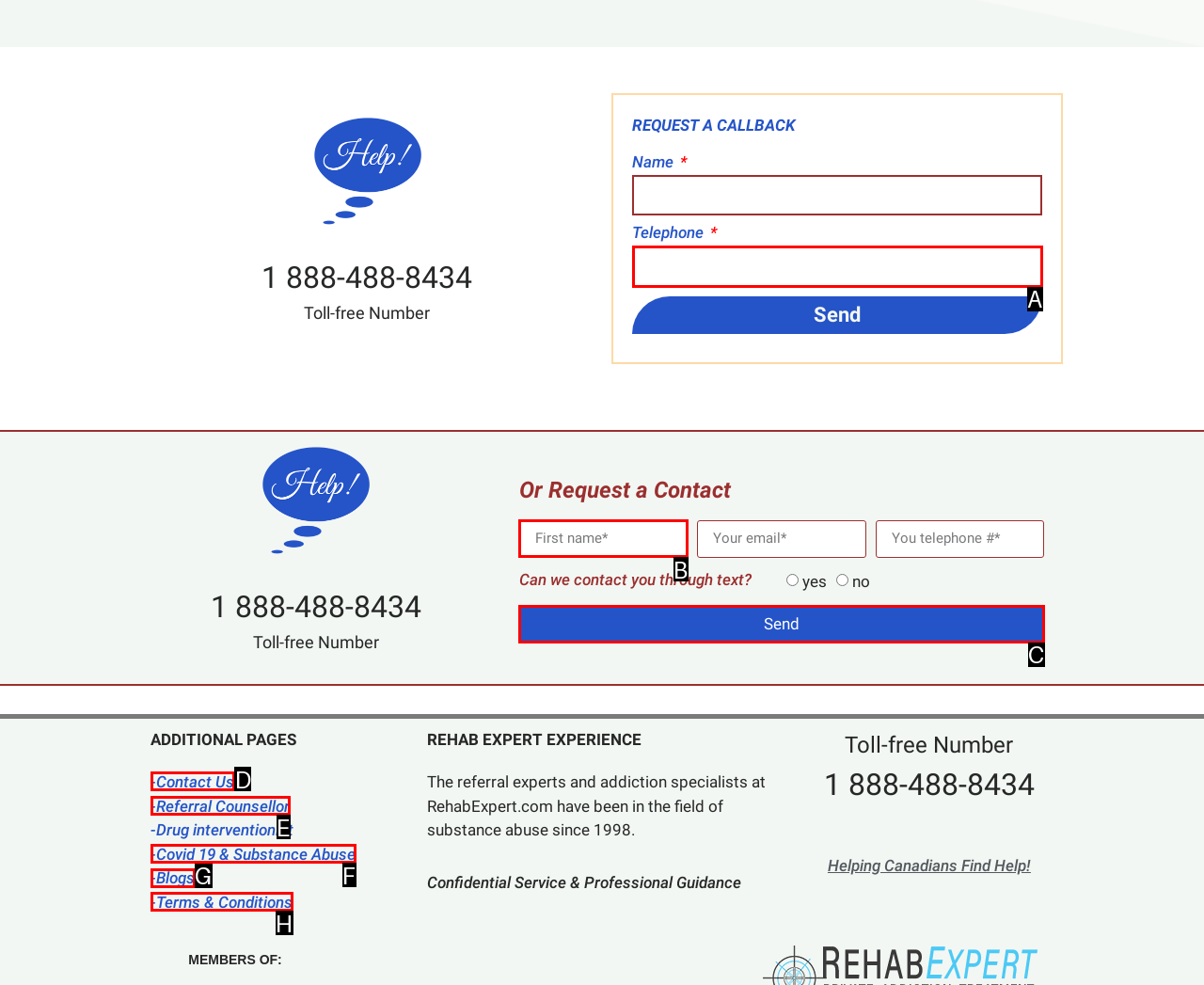Choose the letter of the option that needs to be clicked to perform the task: Click the 'Contact Us' link. Answer with the letter.

D